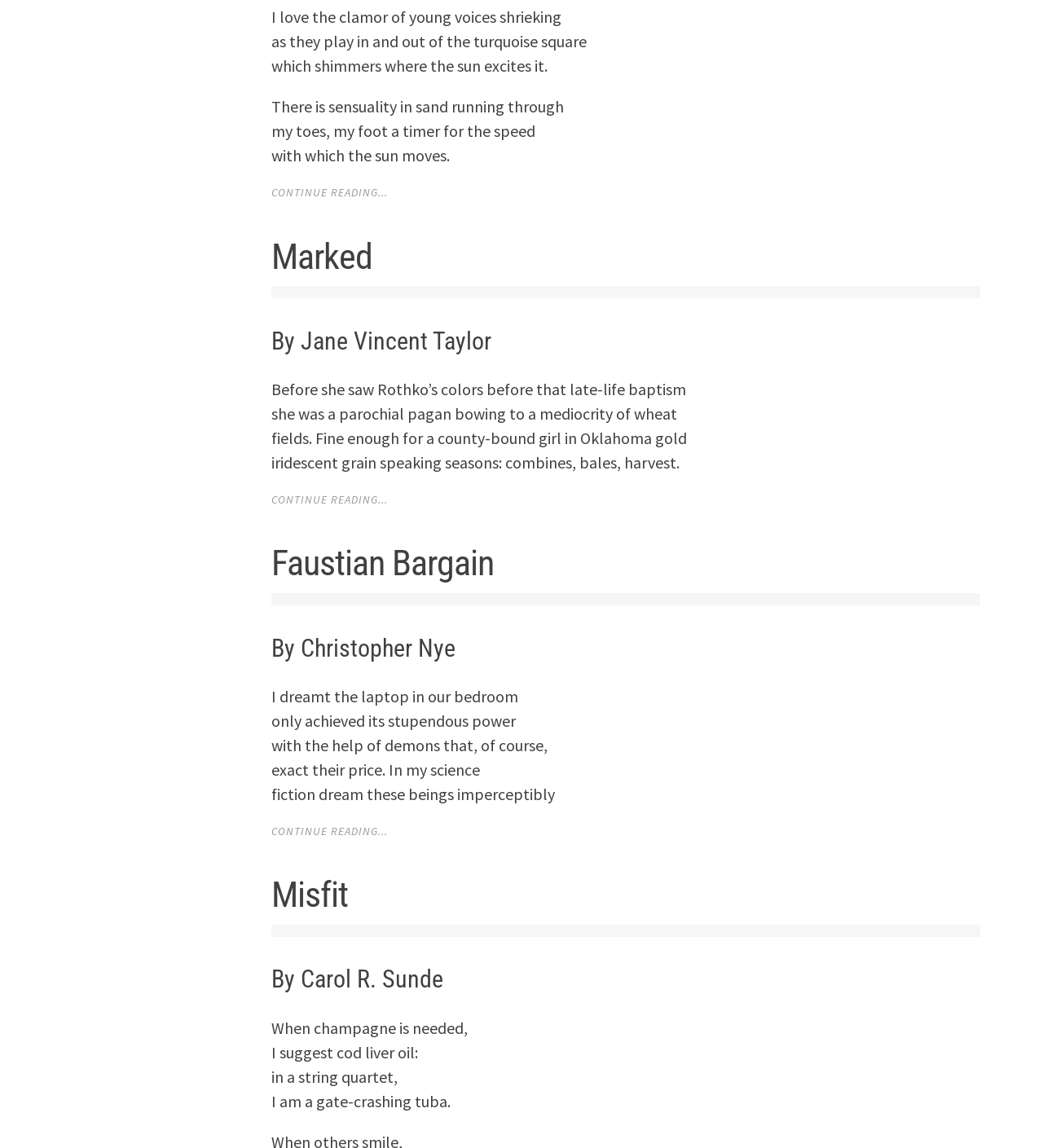Who is the author of the poem 'Faustian Bargain'?
Answer briefly with a single word or phrase based on the image.

Christopher Nye